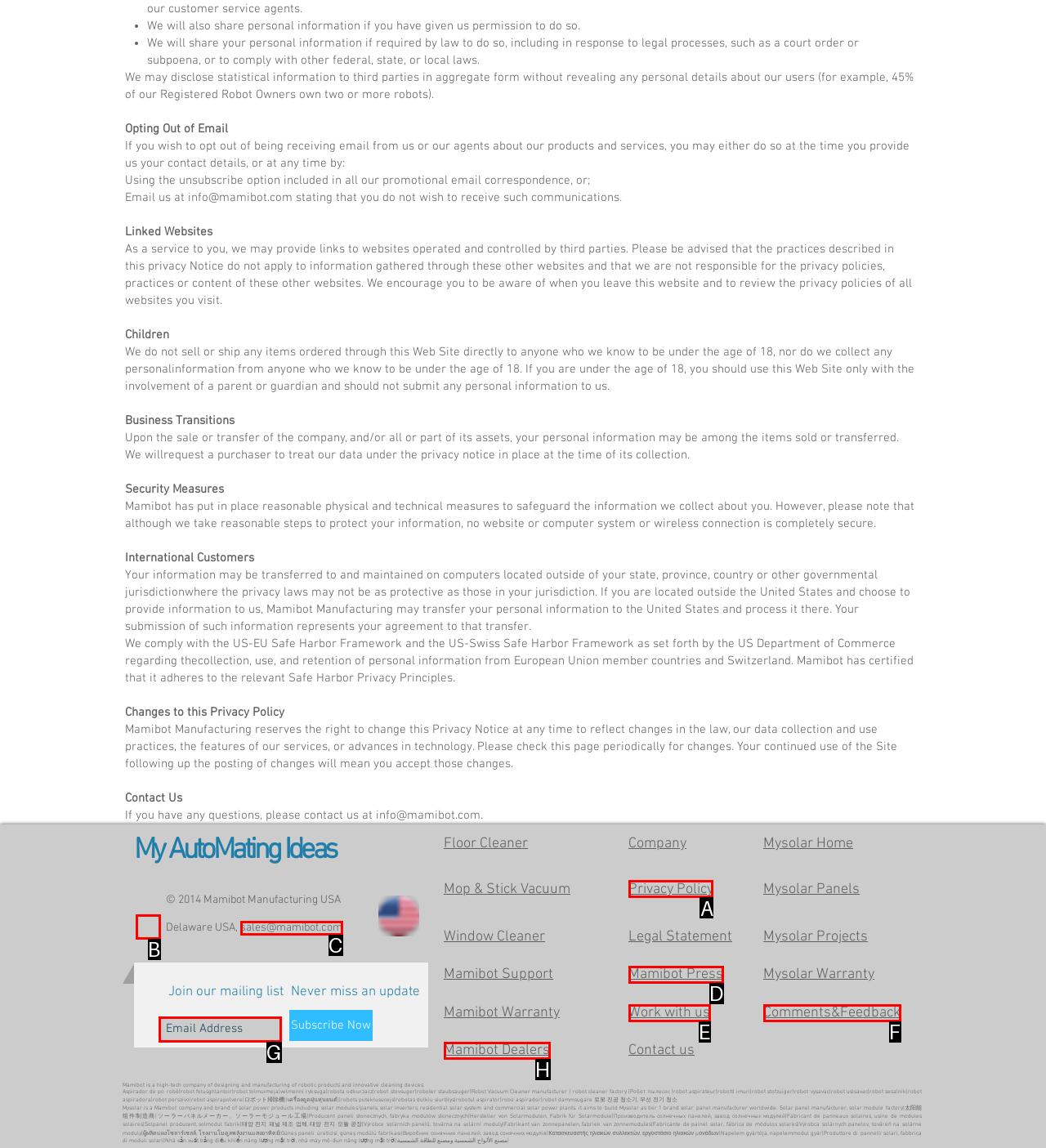Identify the HTML element that should be clicked to accomplish the task: Read the Privacy Policy
Provide the option's letter from the given choices.

A